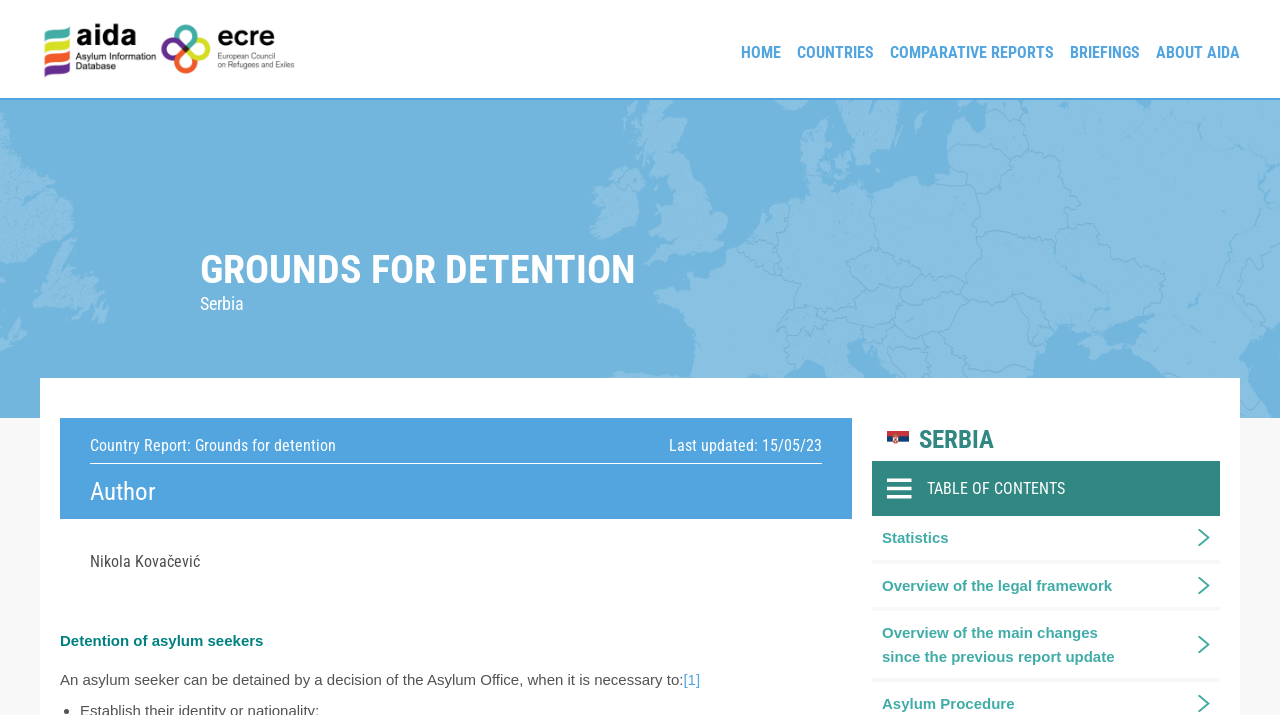Locate the bounding box coordinates of the element that should be clicked to fulfill the instruction: "View comparative reports".

[0.695, 0.0, 0.823, 0.14]